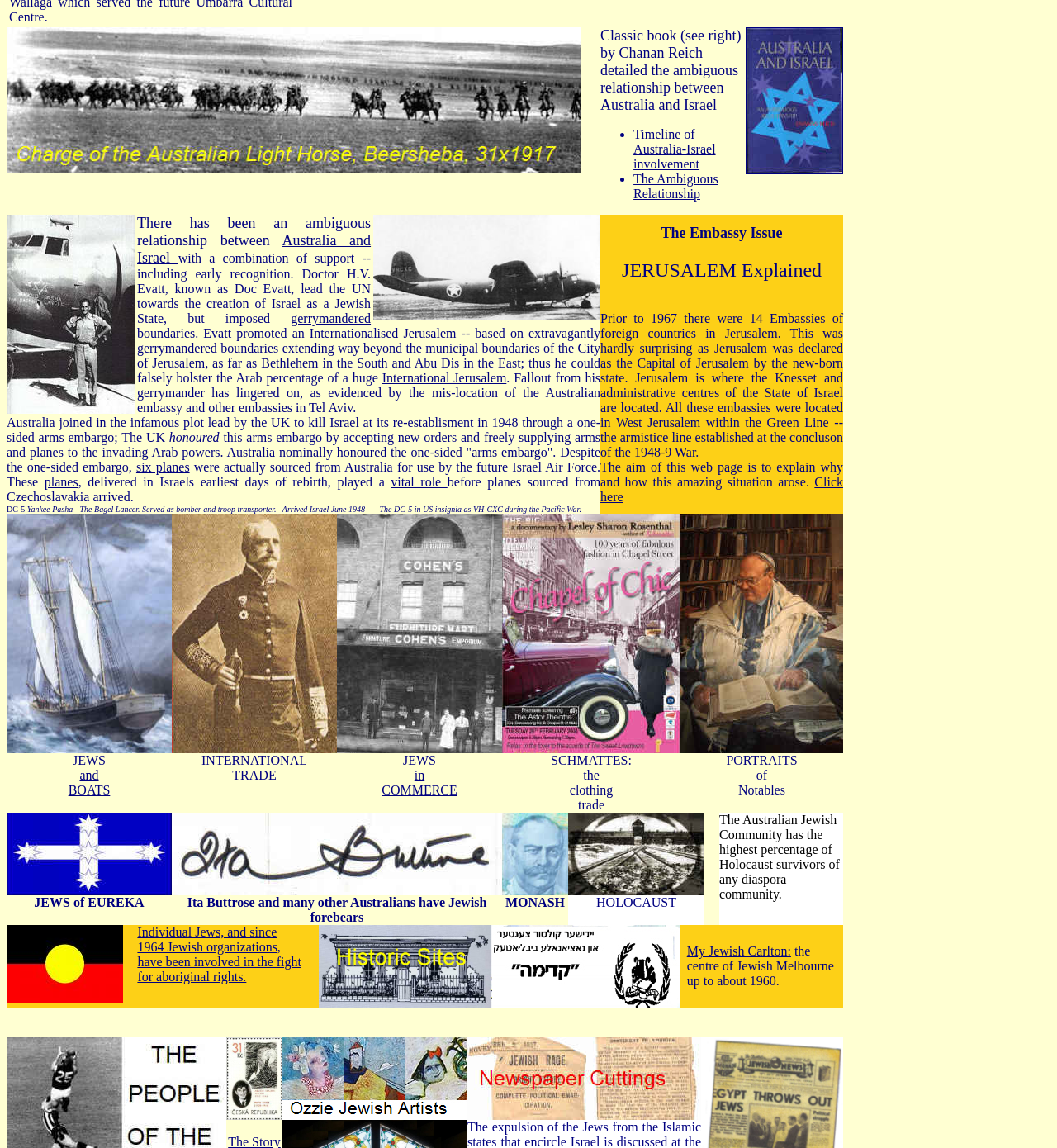Could you specify the bounding box coordinates for the clickable section to complete the following instruction: "Click the link 'Australia and Israel'"?

[0.568, 0.084, 0.678, 0.099]